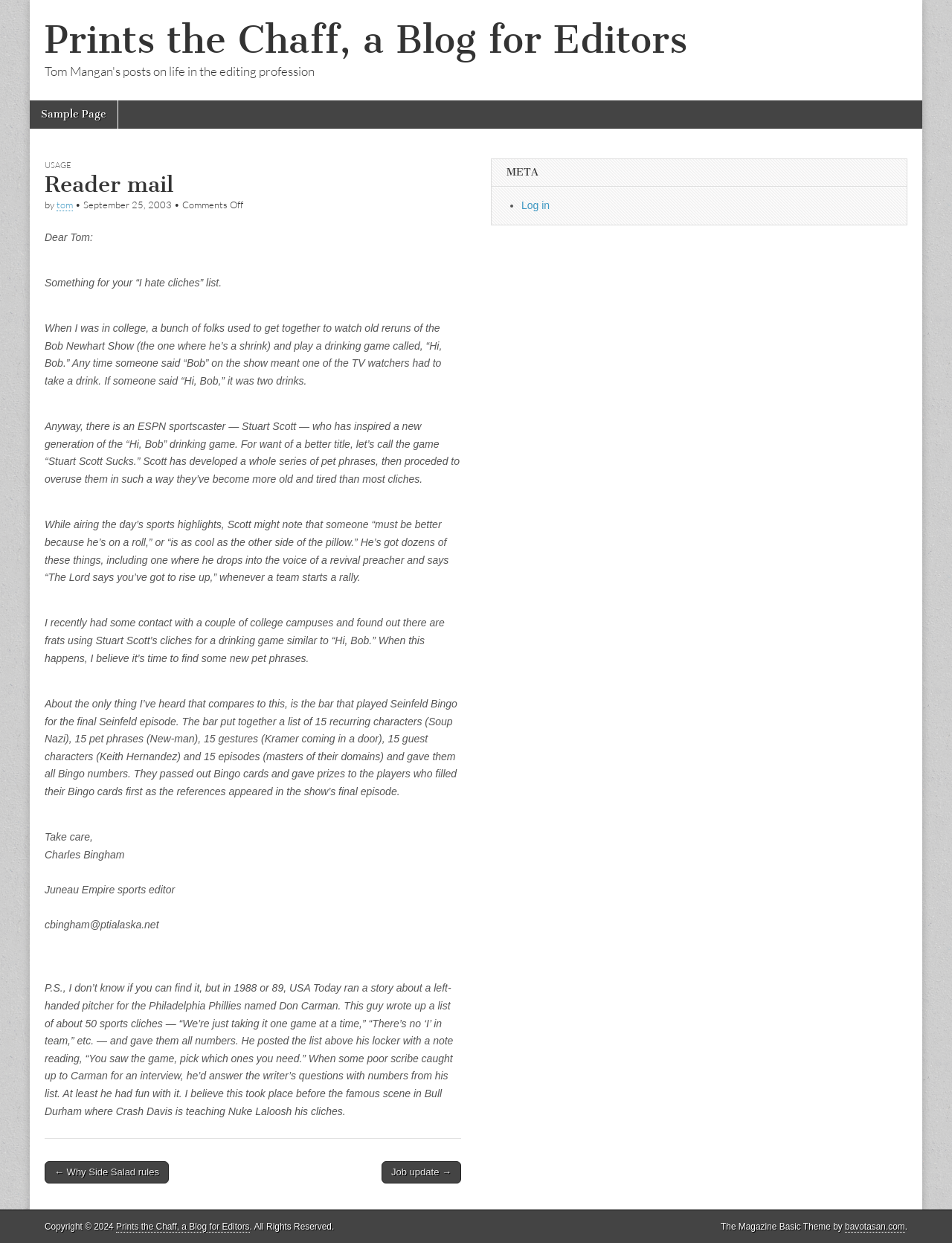What is the name of the sportscaster mentioned in the reader mail?
Examine the image closely and answer the question with as much detail as possible.

The sportscaster mentioned in the reader mail is Stuart Scott, who is known for his pet phrases and cliches.